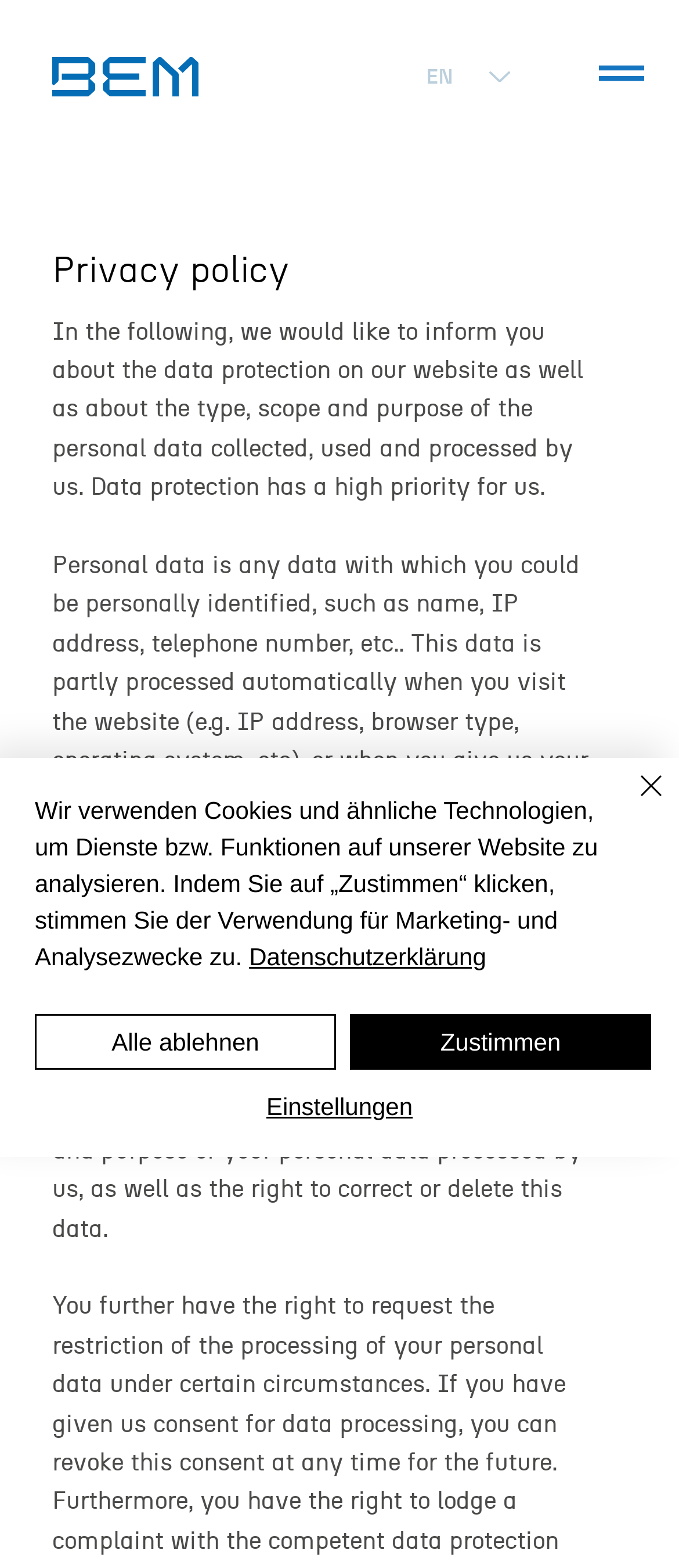What is the topic of the webpage?
Based on the image, answer the question in a detailed manner.

The webpage is focused on the privacy policy of the website, including the protection of personal data, the use of cookies, and the rights of users according to GDPR. The heading 'Privacy policy' at the top of the webpage indicates that this is the main topic.